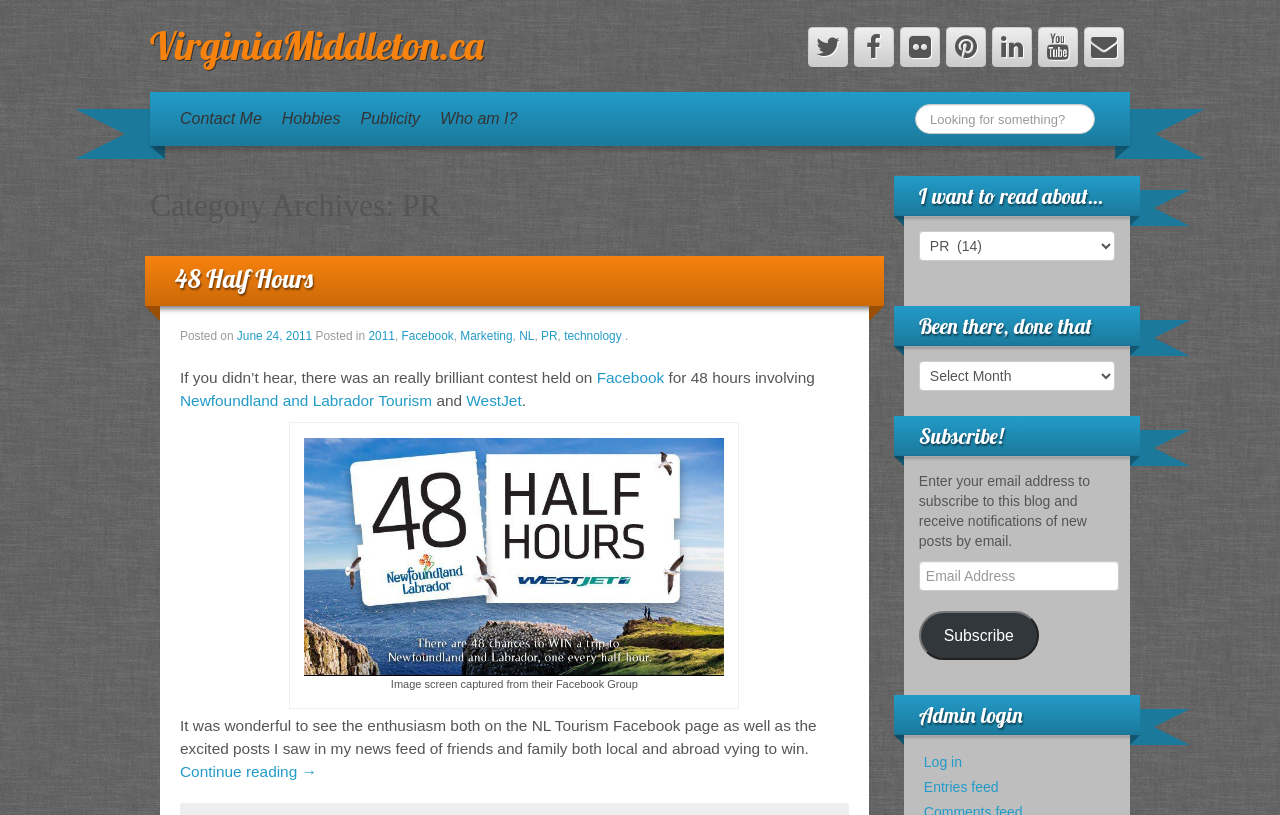What is the topic of the post '48 Half Hours'?
Using the image provided, answer with just one word or phrase.

Contest